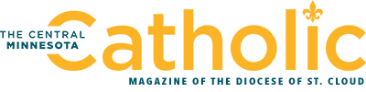Elaborate on the contents of the image in a comprehensive manner.

The image features the logo of "The Central Minnesota Catholic," a magazine dedicated to covering stories pertinent to the Diocese of St. Cloud. The logo prominently displays the magazine's name, with "Catholic" highlighted in a vibrant orange color, symbolizing warmth and community. Accompanying it, the text "THE CENTRAL MINNESOTA" is styled in a subtle blue hue, creating a harmonious contrast. Below, the phrase "MAGAZINE OF THE DIOCESE OF ST. CLOUD" appears in an elegant font, reinforcing the publication's focus on regional Catholic news and events. This branding encapsulates the magazine's mission to inform and connect the Catholic community in Central Minnesota.